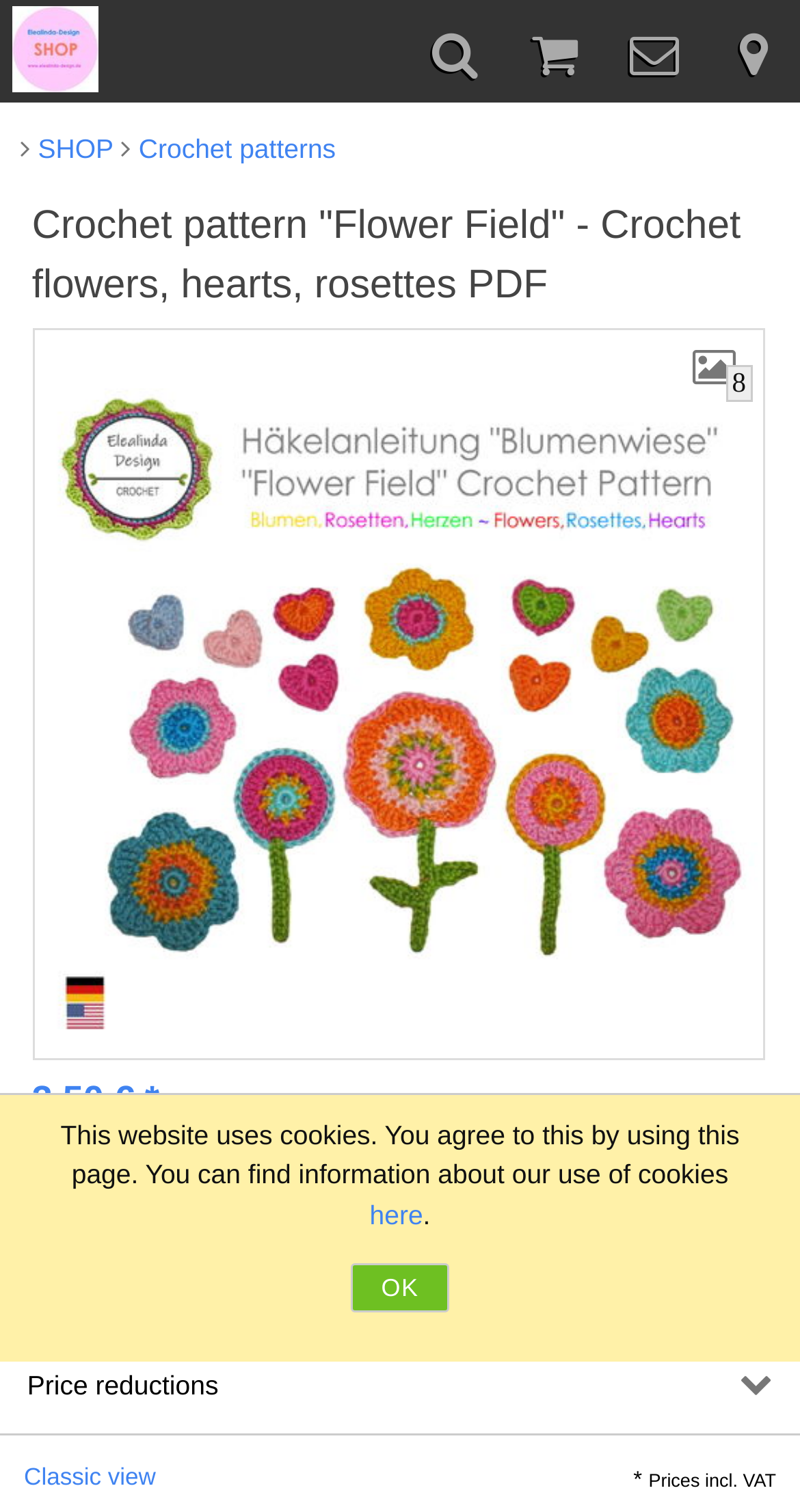How many icons are there at the top of the page?
Please provide a single word or phrase as your answer based on the screenshot.

3